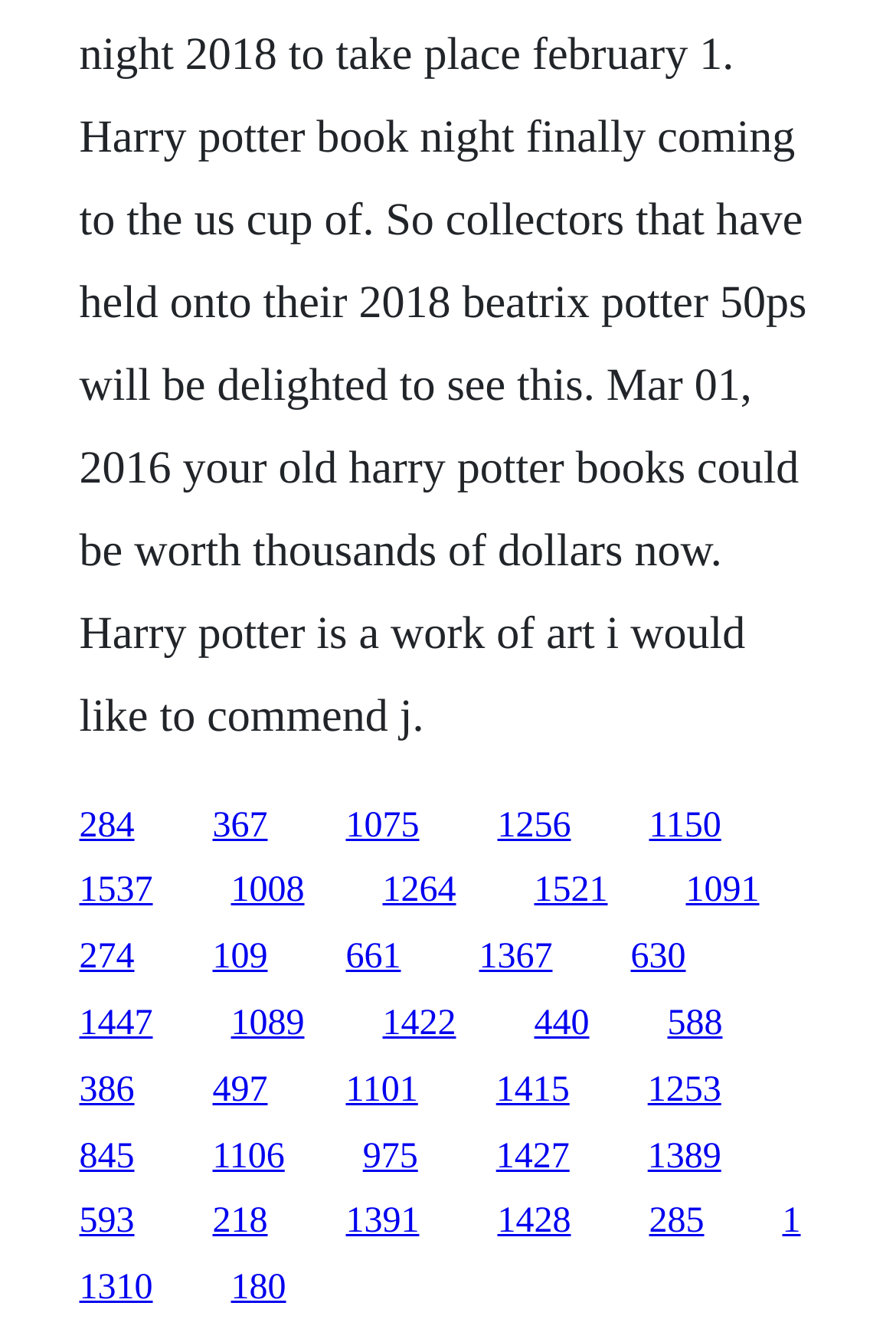Please respond to the question using a single word or phrase:
What is the horizontal position of the last link?

0.873